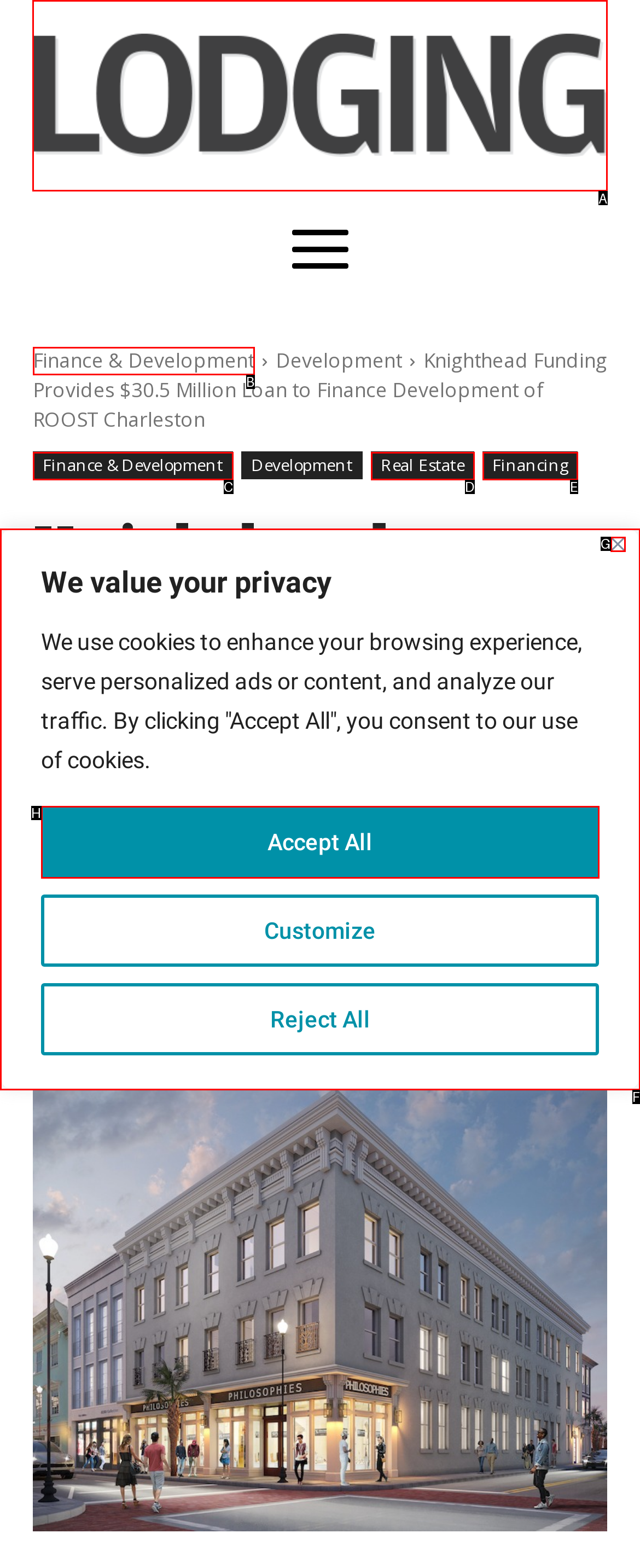Identify the correct UI element to click for this instruction: Visit LODGING Magazine
Respond with the appropriate option's letter from the provided choices directly.

A